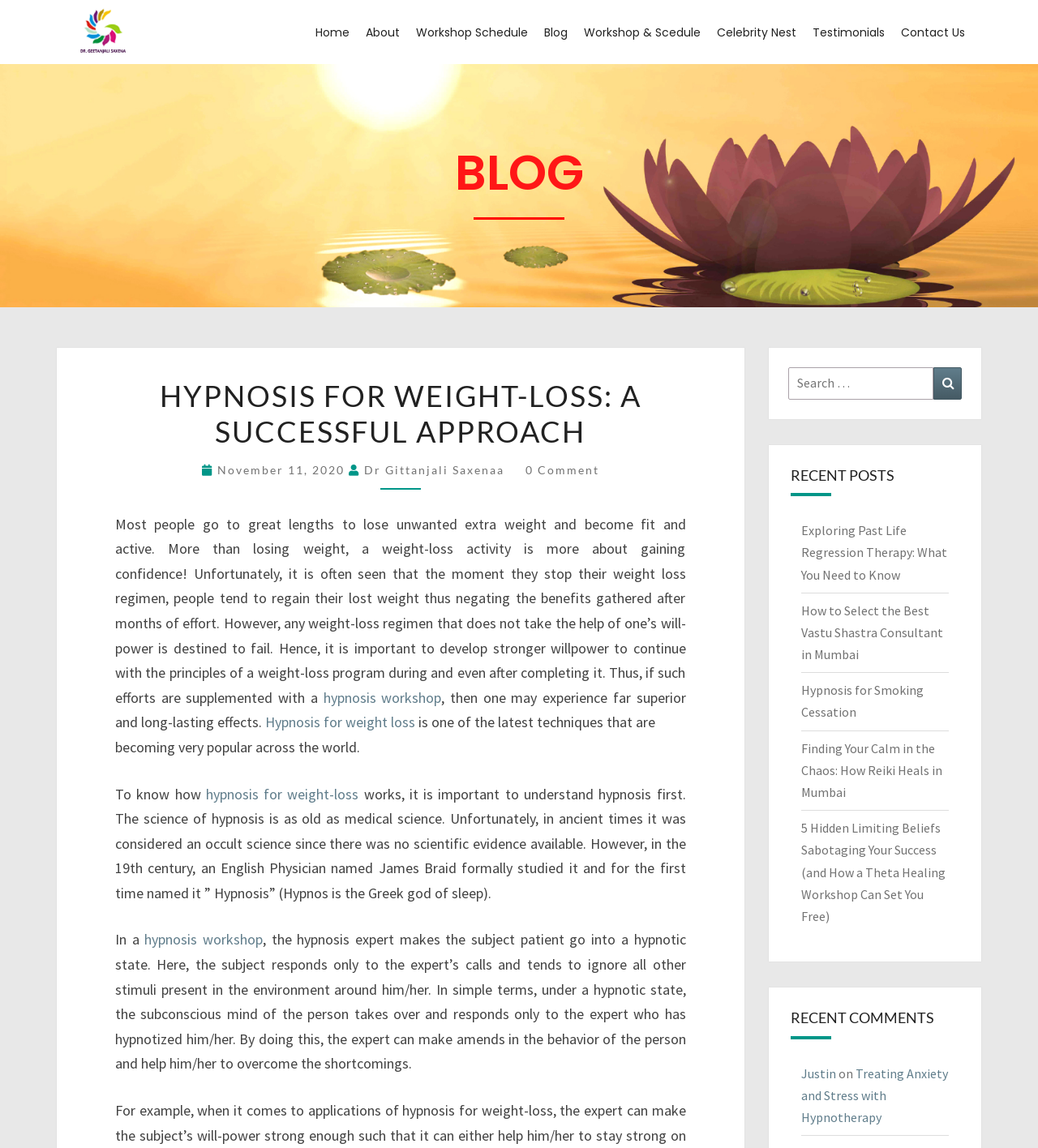What is the purpose of a hypnosis workshop?
From the image, provide a succinct answer in one word or a short phrase.

To make amends in behavior